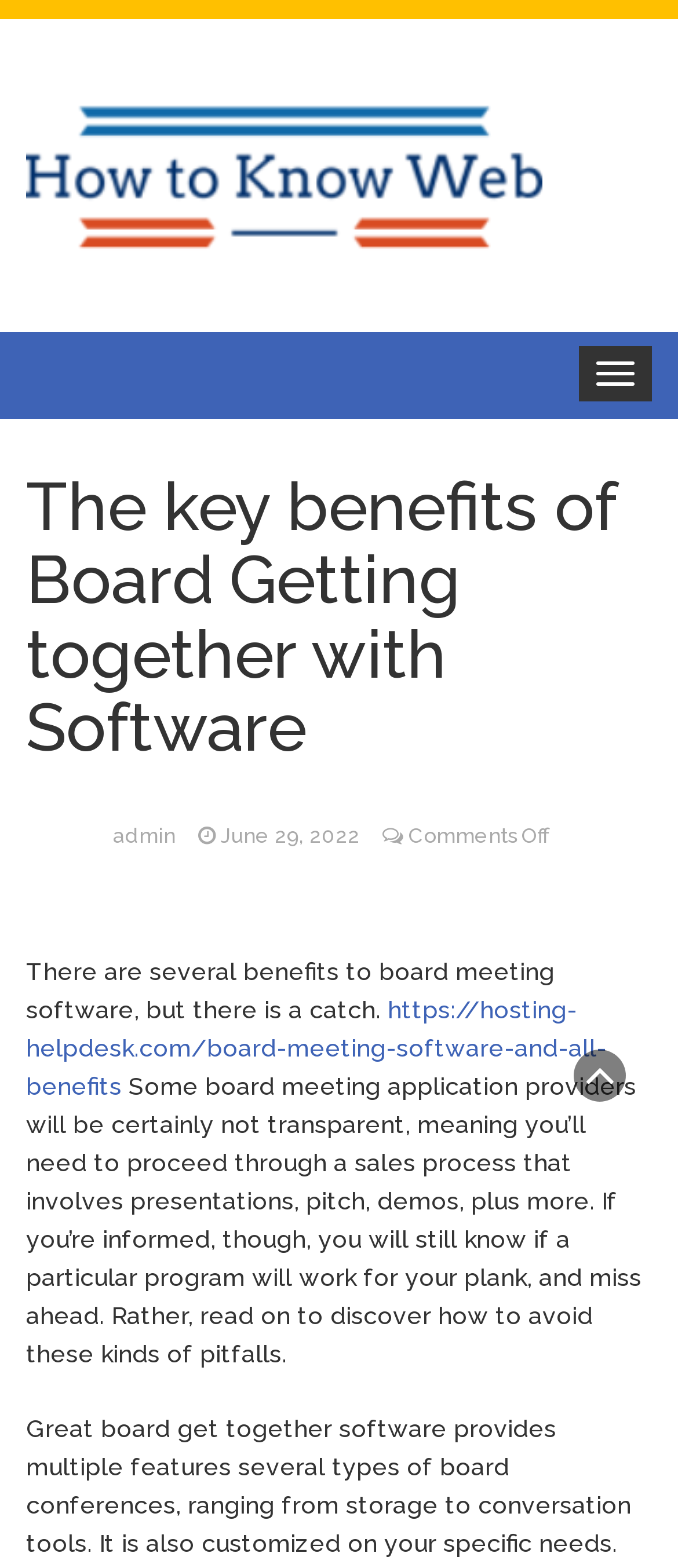When was the article published?
Answer briefly with a single word or phrase based on the image.

June 29, 2022